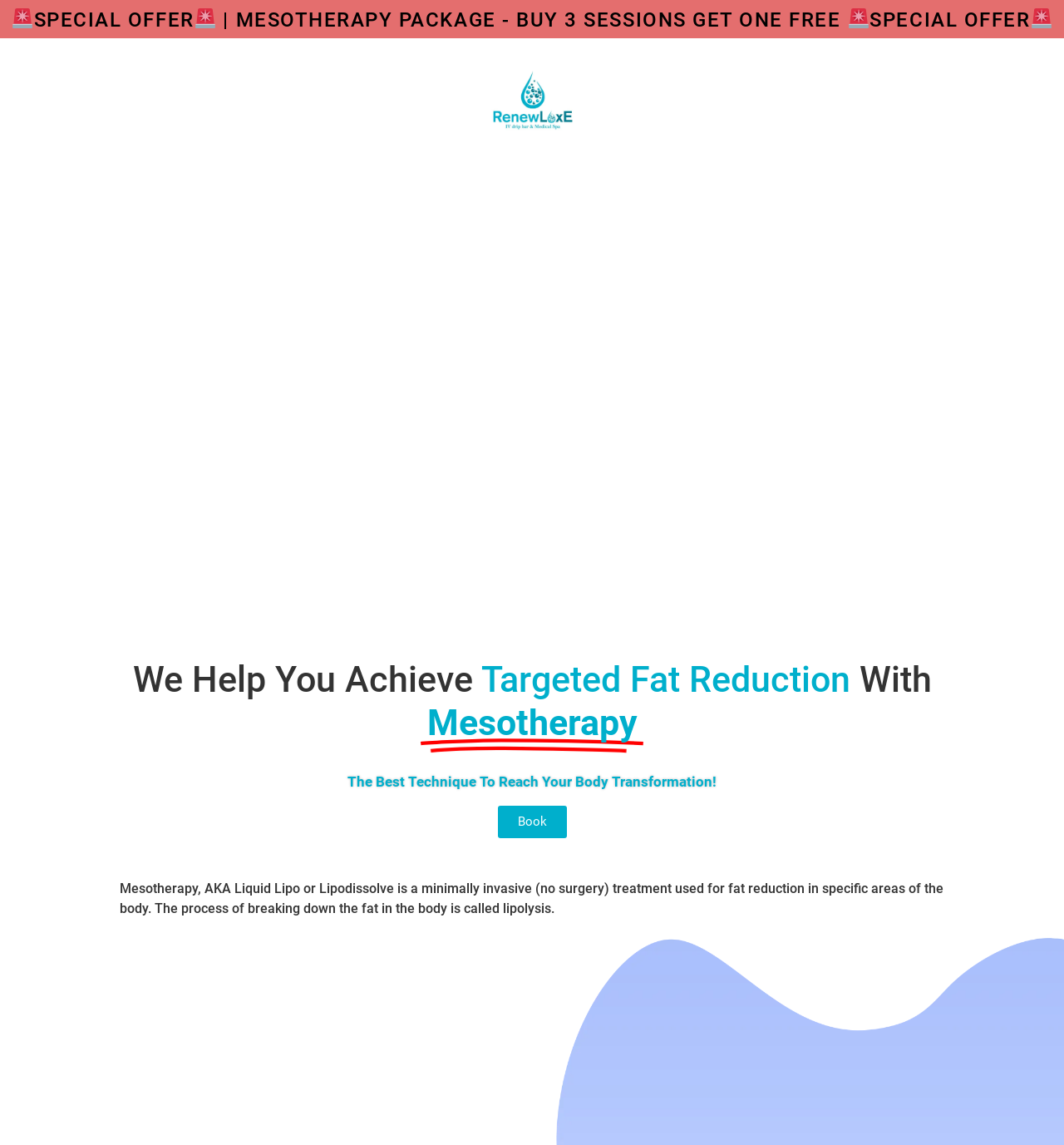What is the special offer on Mesotherapy?
Deliver a detailed and extensive answer to the question.

The special offer is mentioned in the heading with a red flag icon, which says 'SPECIAL OFFER | MESOTHERAPY PACKAGE - BUY 3 SESSIONS GET ONE FREE'. This indicates that if you buy three sessions of Mesotherapy, you will get one session for free.